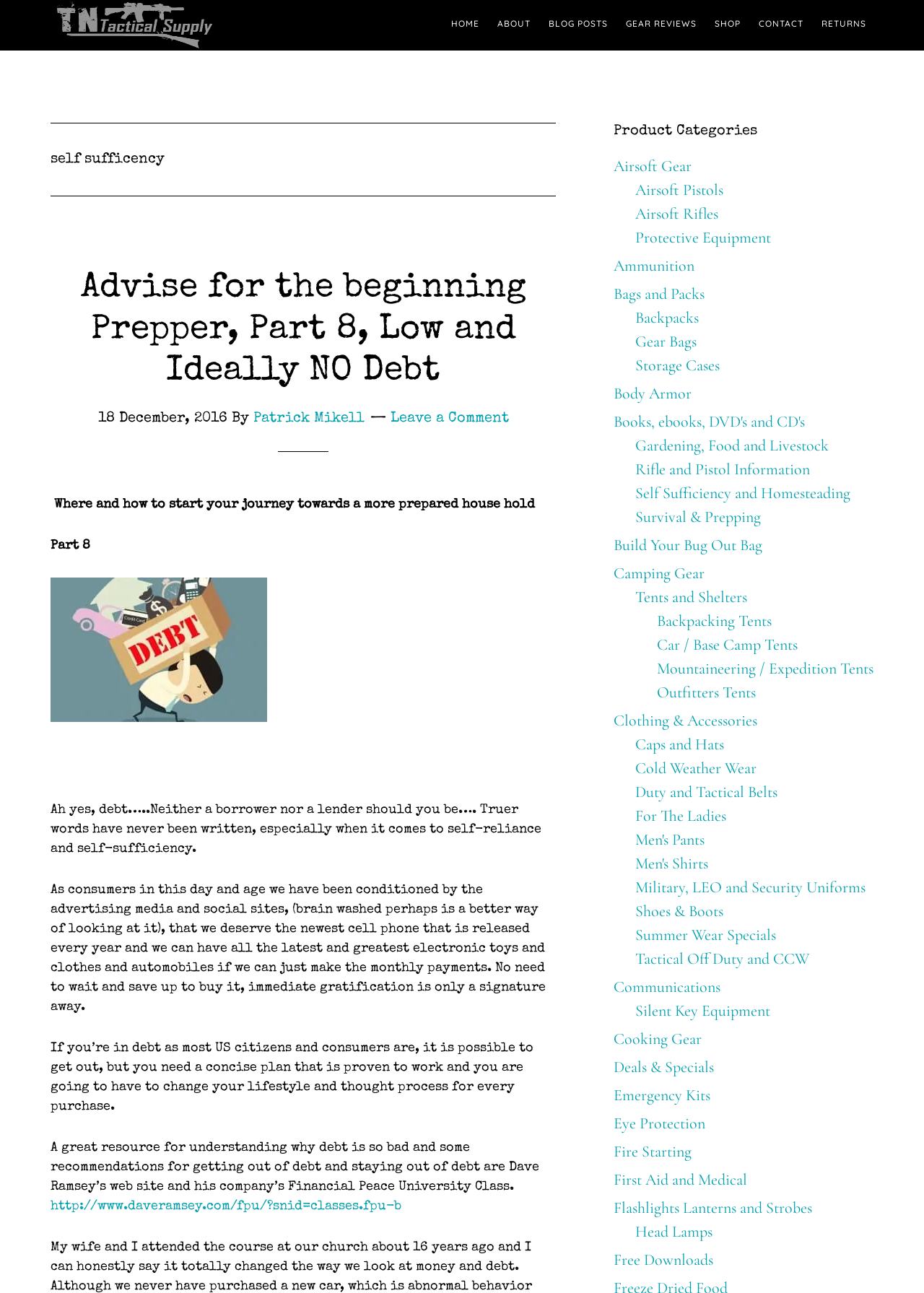What is the author of the blog post?
Using the image, provide a concise answer in one word or a short phrase.

Patrick Mikell